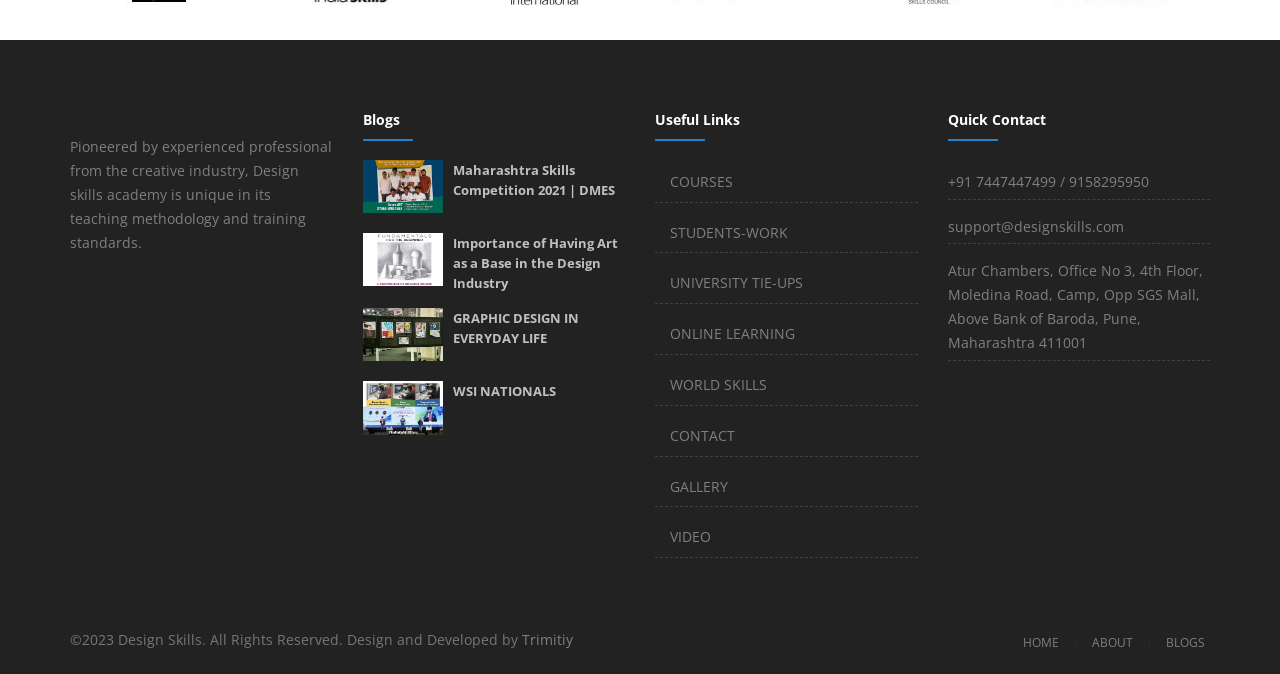Locate the bounding box coordinates of the element's region that should be clicked to carry out the following instruction: "Contact the academy via phone". The coordinates need to be four float numbers between 0 and 1, i.e., [left, top, right, bottom].

[0.74, 0.255, 0.897, 0.283]